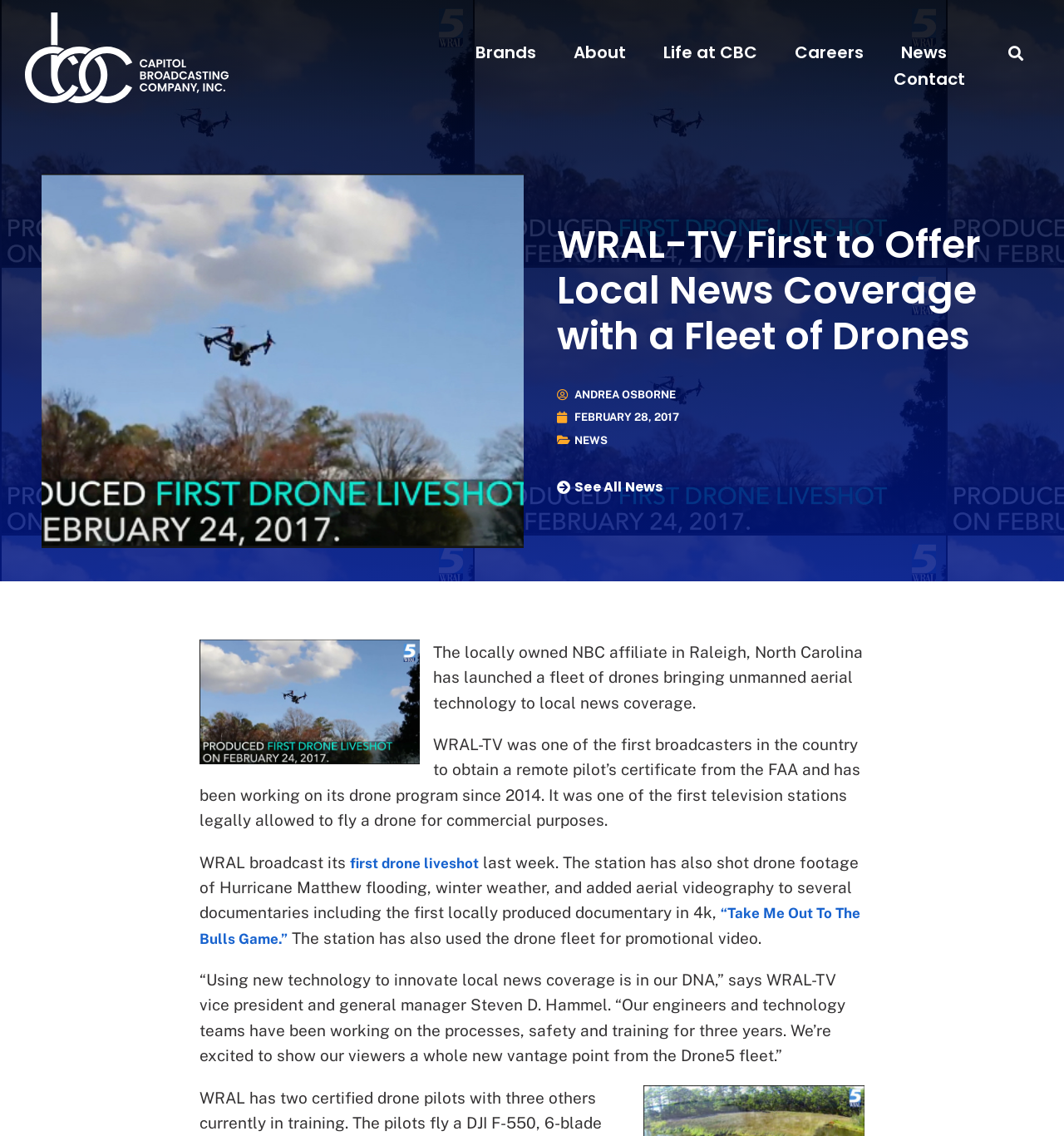Determine the bounding box coordinates for the area that should be clicked to carry out the following instruction: "Search for something".

[0.923, 0.035, 0.968, 0.059]